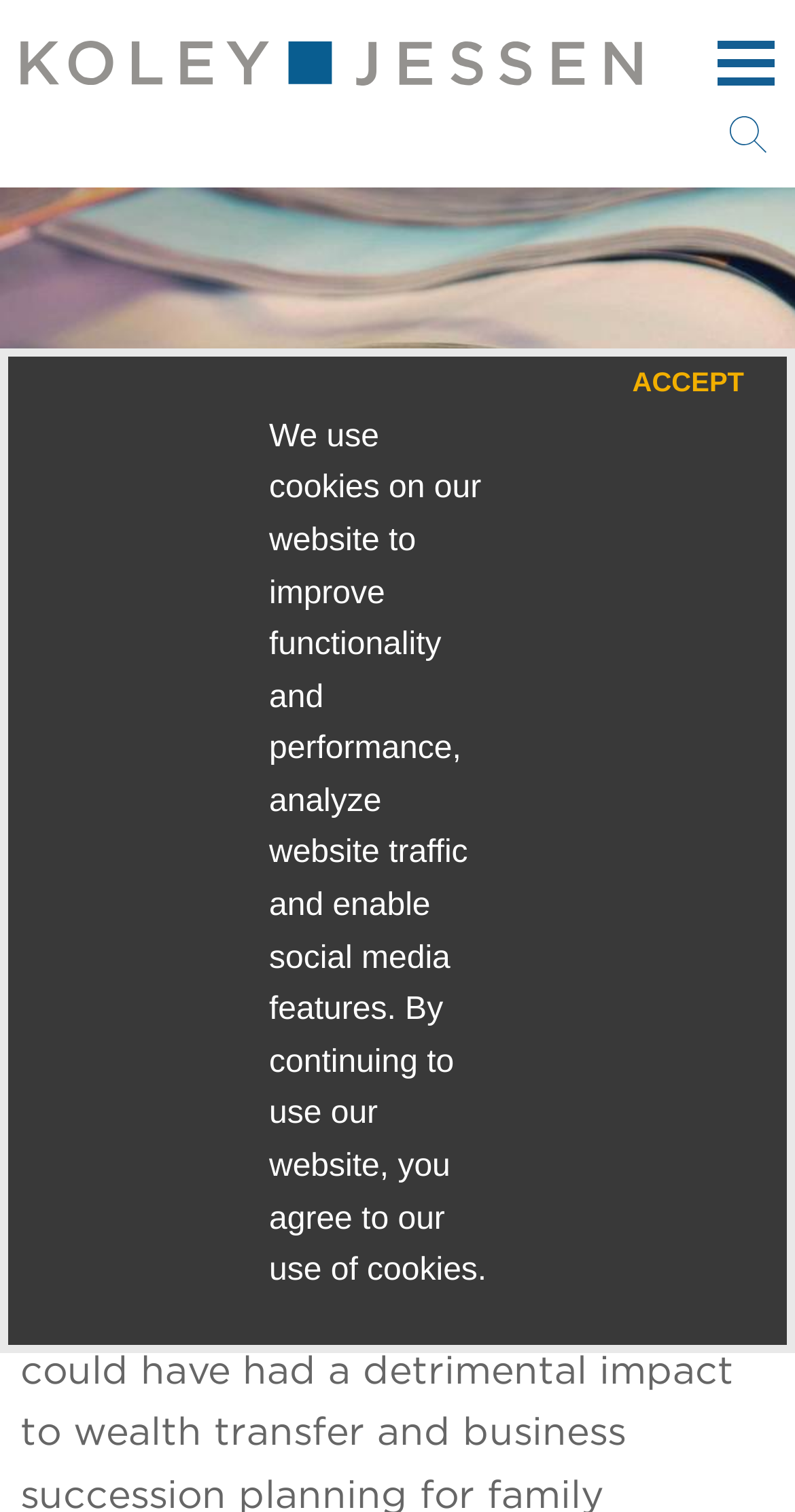Provide your answer to the question using just one word or phrase: What type of file can be downloaded for the first publication?

PDF